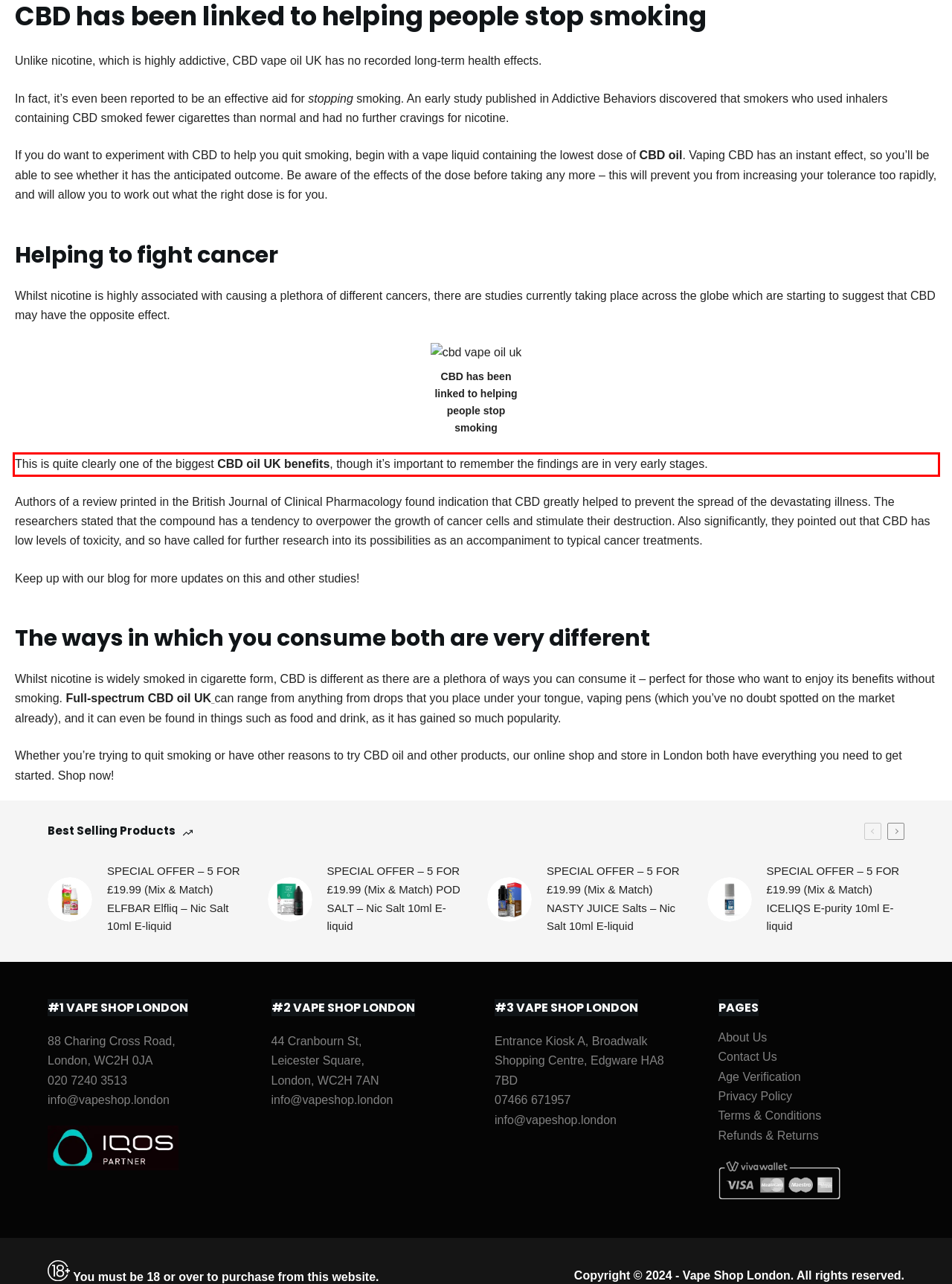Please identify the text within the red rectangular bounding box in the provided webpage screenshot.

This is quite clearly one of the biggest CBD oil UK benefits, though it’s important to remember the findings are in very early stages.